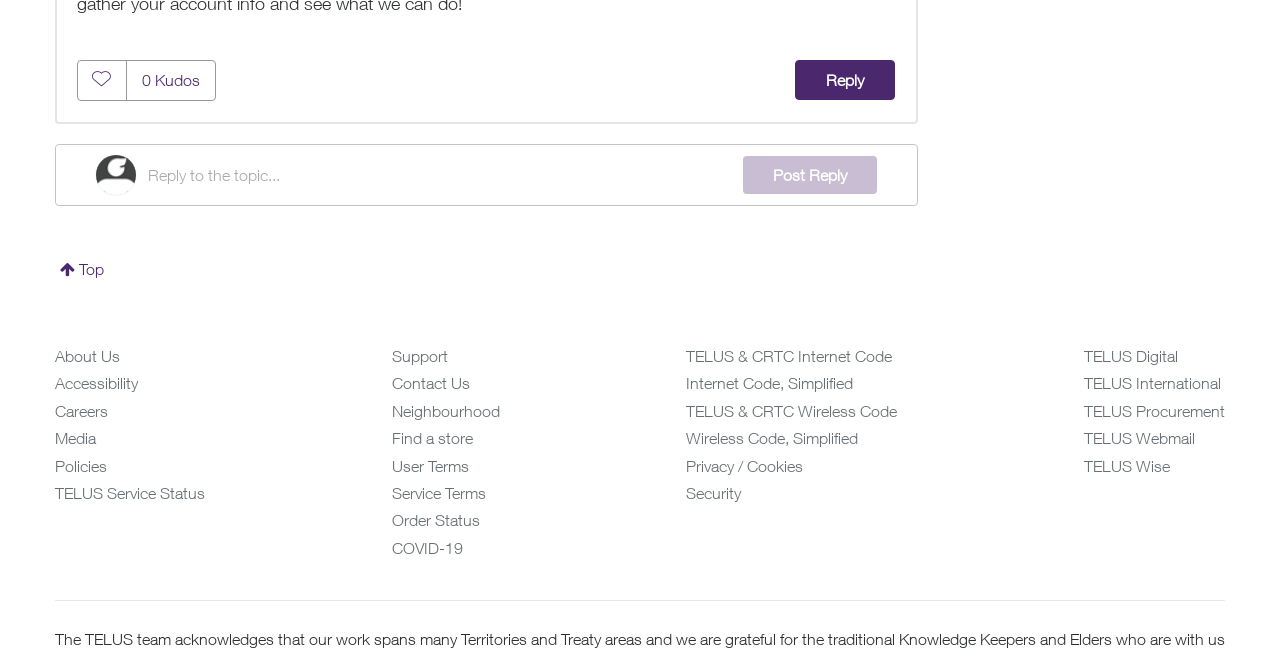Please identify the bounding box coordinates of the element's region that needs to be clicked to fulfill the following instruction: "Reply to the topic". The bounding box coordinates should consist of four float numbers between 0 and 1, i.e., [left, top, right, bottom].

[0.116, 0.234, 0.58, 0.294]